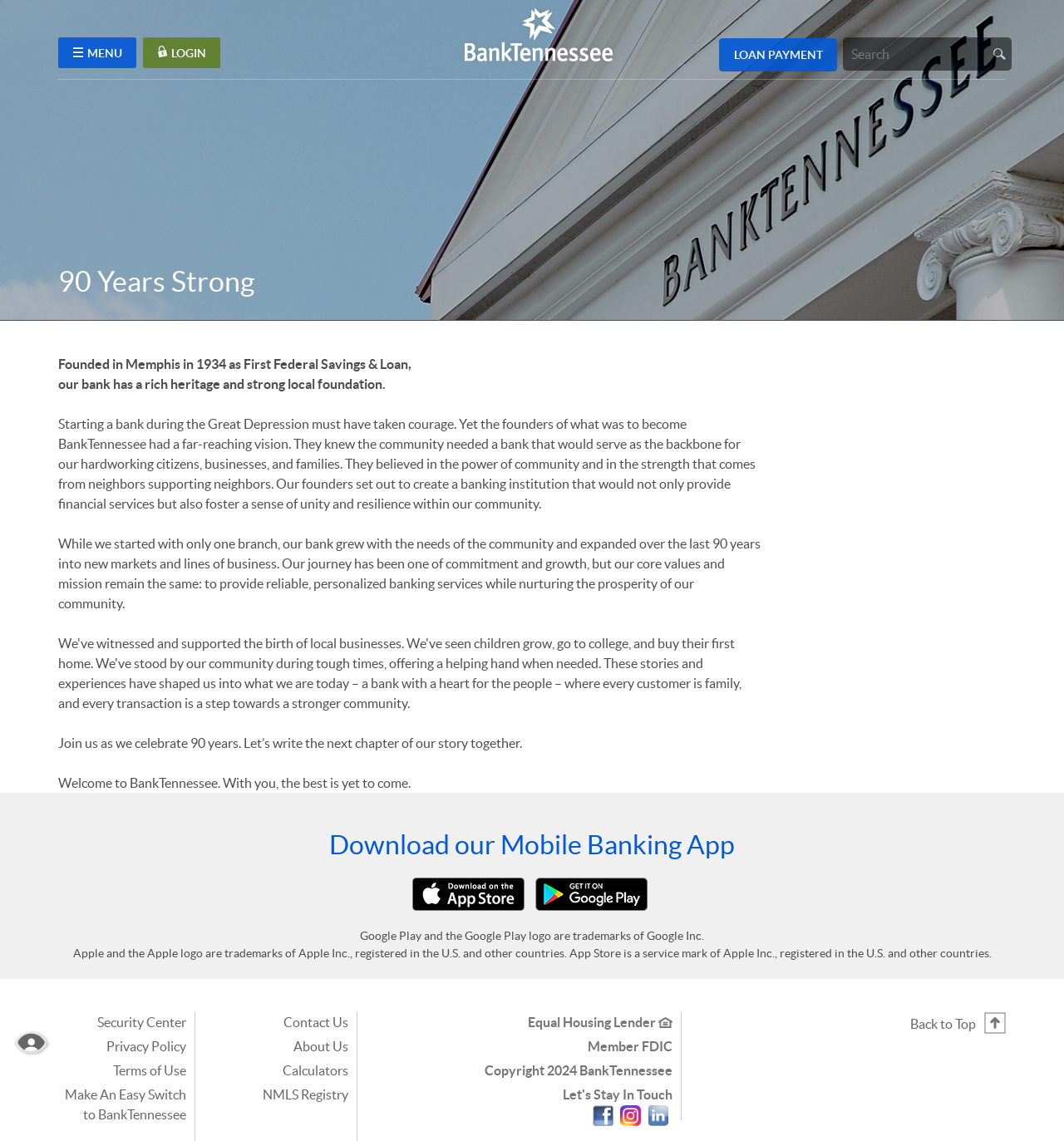Determine the bounding box coordinates for the element that should be clicked to follow this instruction: "Contact Us". The coordinates should be given as four float numbers between 0 and 1, in the format [left, top, right, bottom].

[0.266, 0.889, 0.327, 0.902]